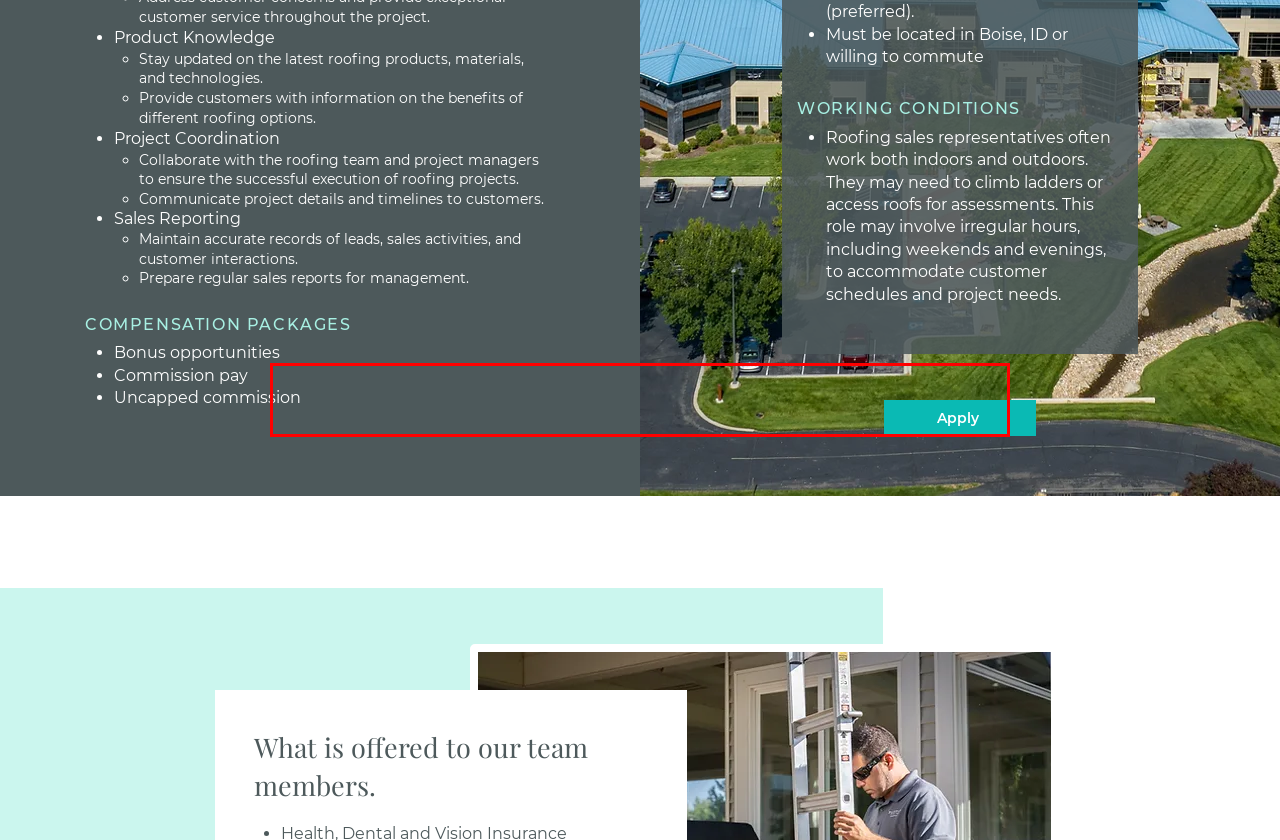You are presented with a webpage screenshot featuring a red bounding box. Perform OCR on the text inside the red bounding box and extract the content.

We value hard work, creativity, and integrity. We encourage our team to become great problem solvers and constantly strive for excellence. Our mission is to create a culture where everyone feels valued, respected, and empowered to reach their full potential.